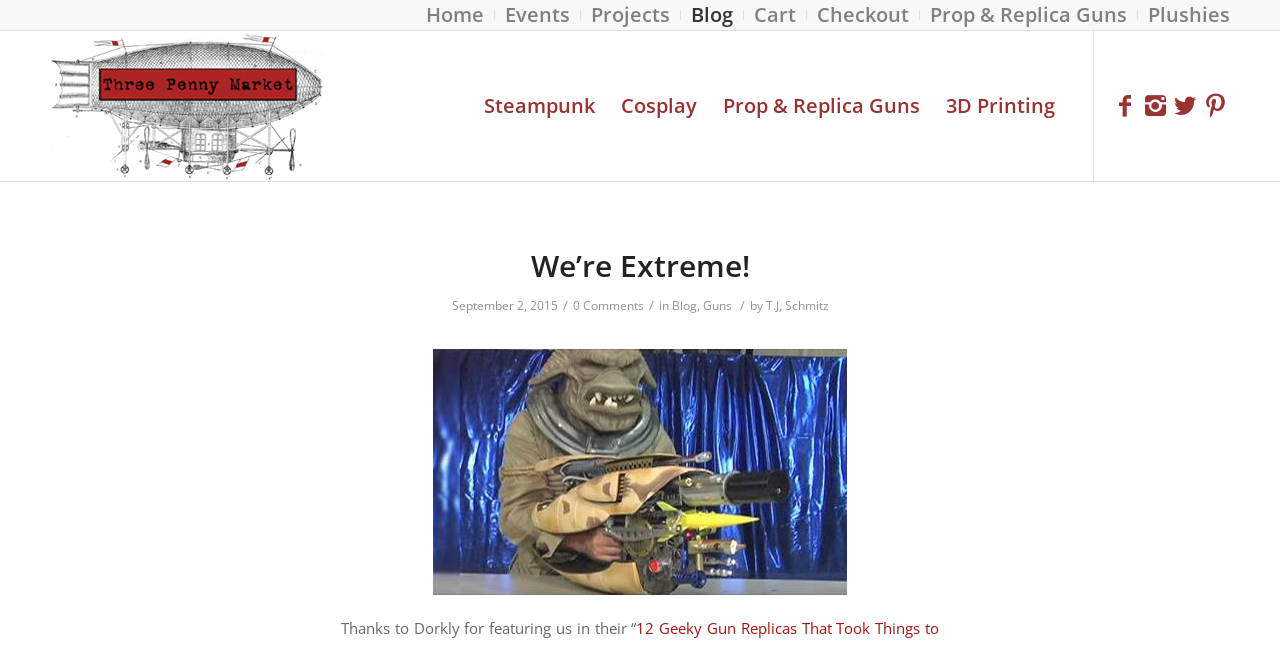Please indicate the bounding box coordinates of the element's region to be clicked to achieve the instruction: "Check the Capture image". Provide the coordinates as four float numbers between 0 and 1, i.e., [left, top, right, bottom].

[0.338, 0.524, 0.662, 0.937]